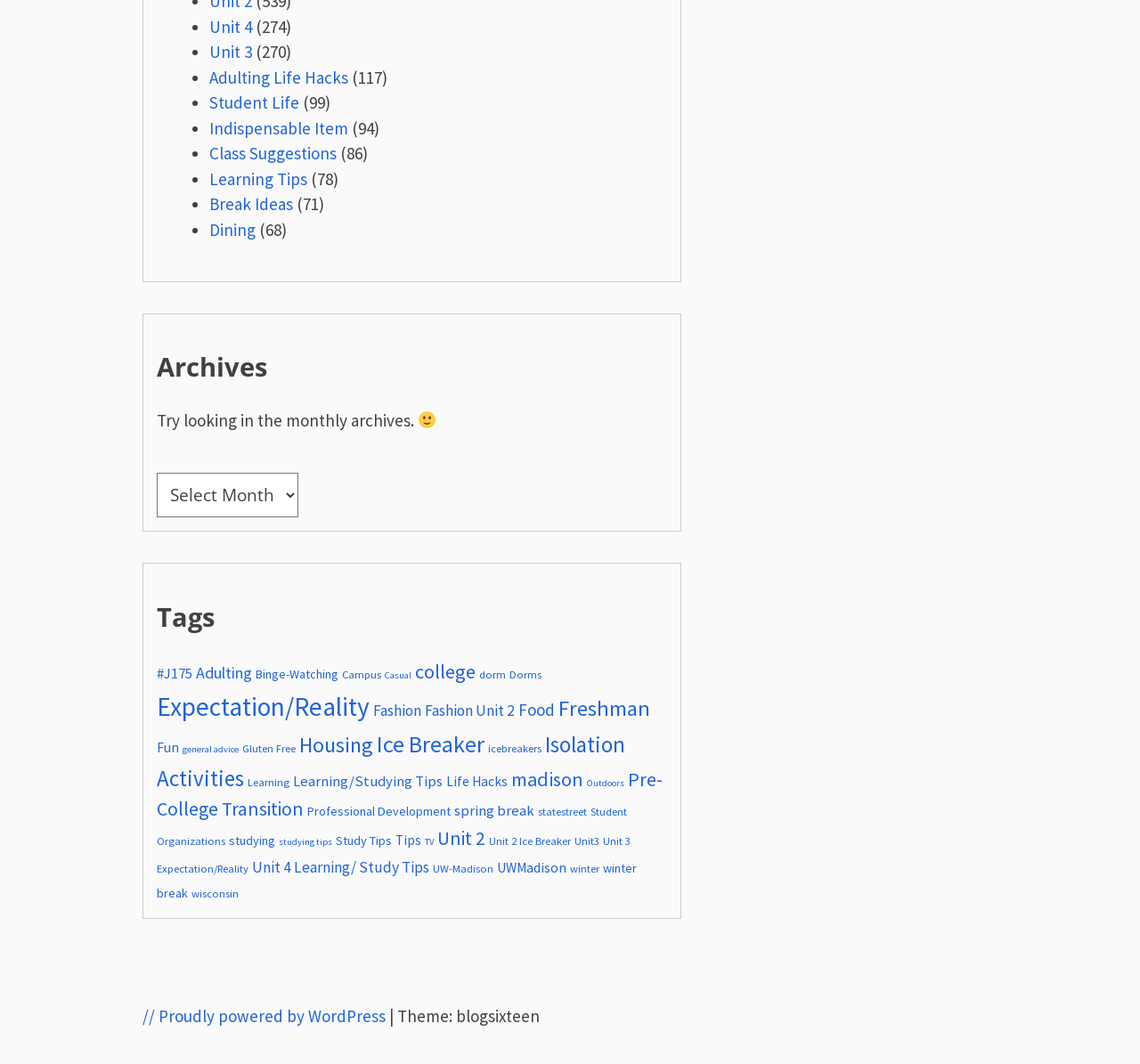Respond to the following question with a brief word or phrase:
How many items are in the 'Adulting' category?

8